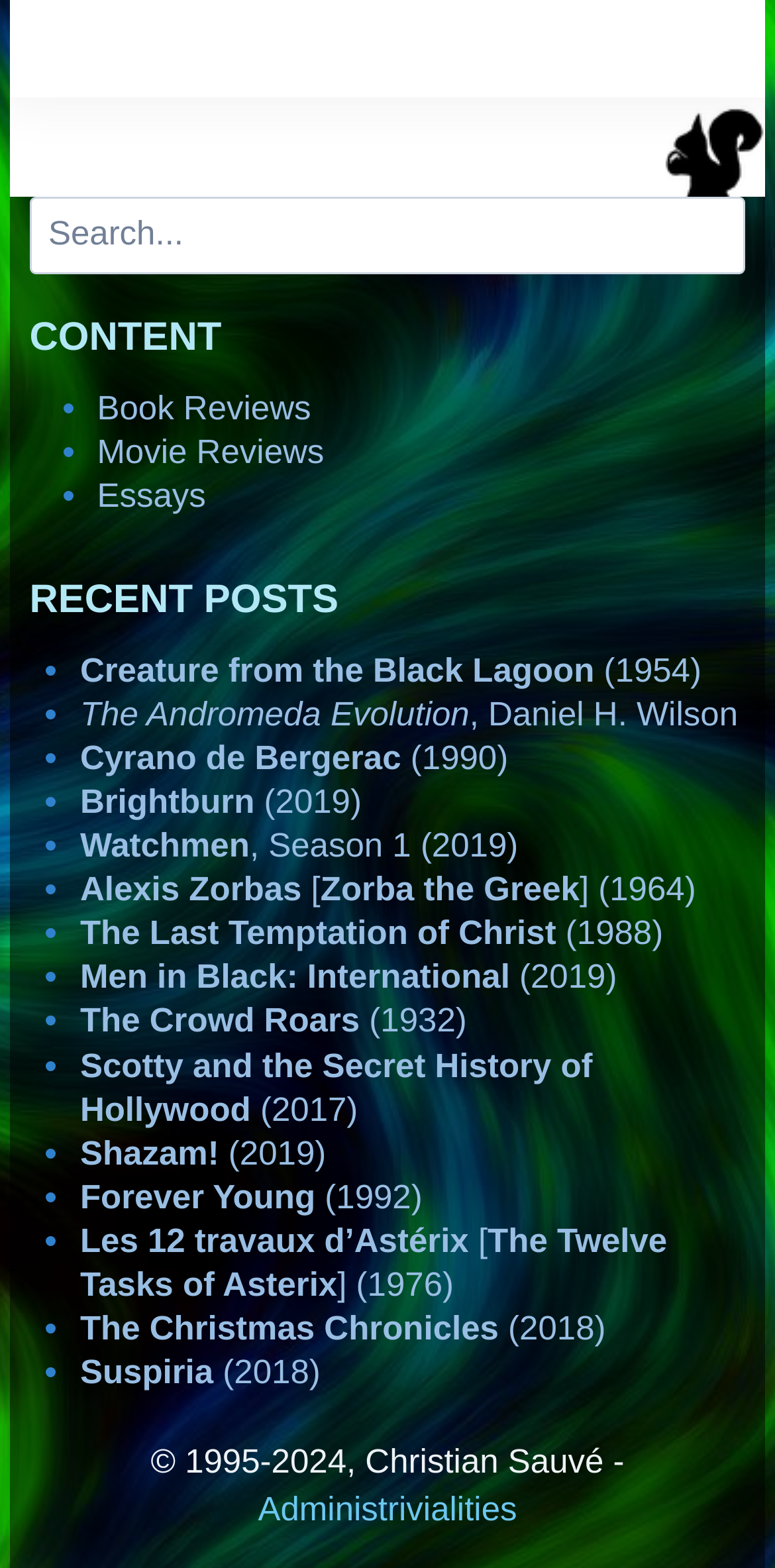Highlight the bounding box of the UI element that corresponds to this description: "The Crowd Roars (1932)".

[0.103, 0.639, 0.602, 0.663]